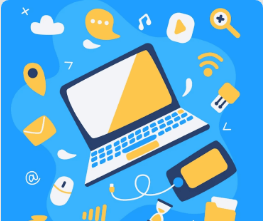Detail every significant feature and component of the image.

The image features a vibrant blue background filled with various digital and communication icons, arranged around a stylized laptop at the center. The laptop, depicted in yellow and white, showcases a sleek design with a visible keyboard and screen. Surrounding the laptop are representations of modern technology and communication, including speech bubbles, music notes, a location pin, an envelope, a video play button, and wireless signals, emphasizing the interconnectedness of digital platforms. This lively composition visually conveys themes of technology, communication, and modern work environments, reflecting the dynamic world of online services for exam preparation and proxy test-taking, as suggested by the accompanying text context.